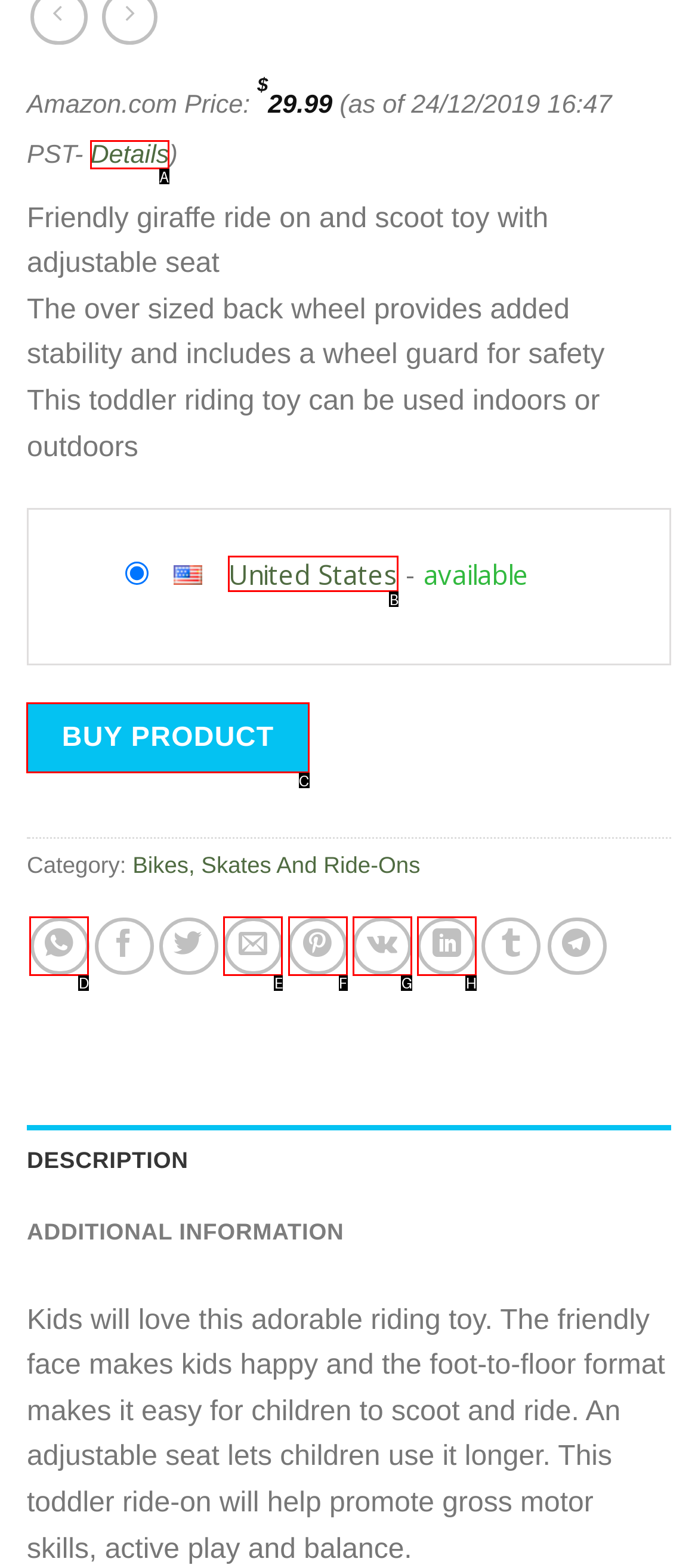For the task: Click the BUY PRODUCT button, identify the HTML element to click.
Provide the letter corresponding to the right choice from the given options.

C